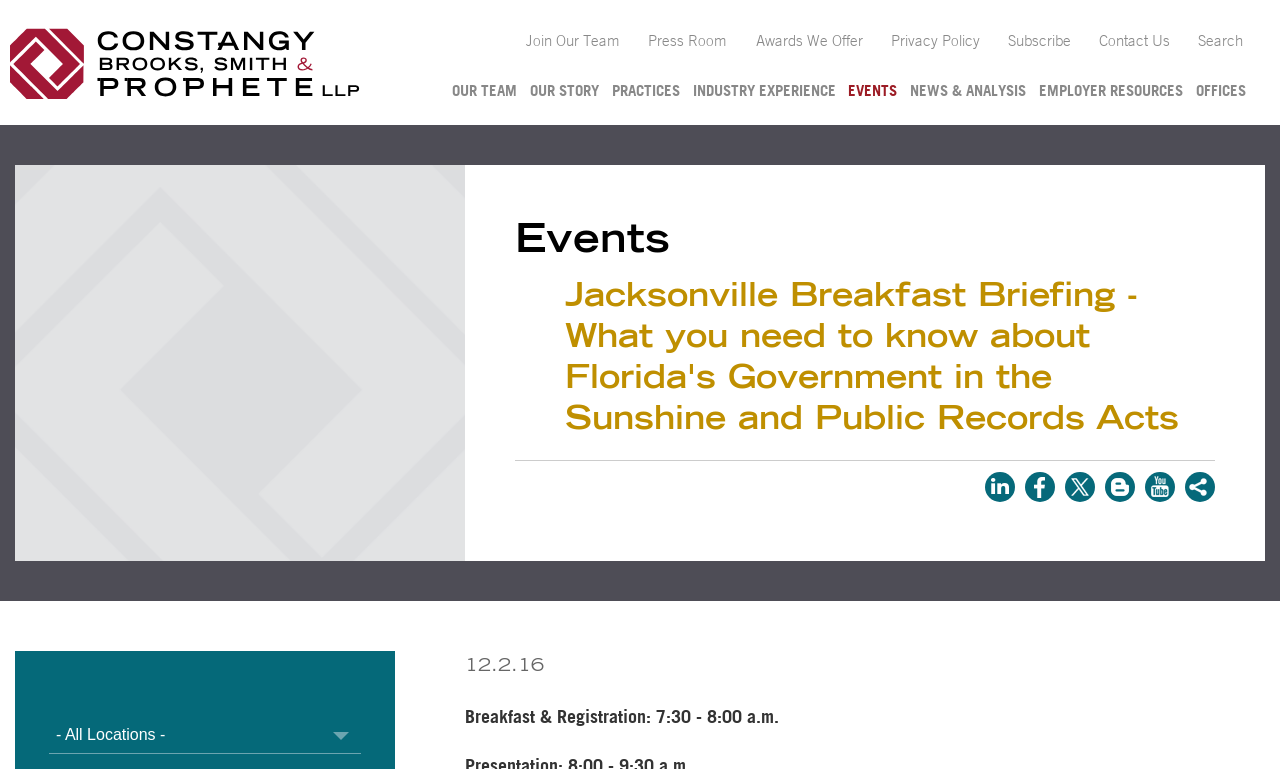How many social media links are there?
Please answer the question as detailed as possible.

The social media links can be found at the bottom of the webpage, and they include LinkedIn, Facebook, Twitter/X, Blogs, and YouTube. By counting these links, we can determine that there are 5 social media links in total.